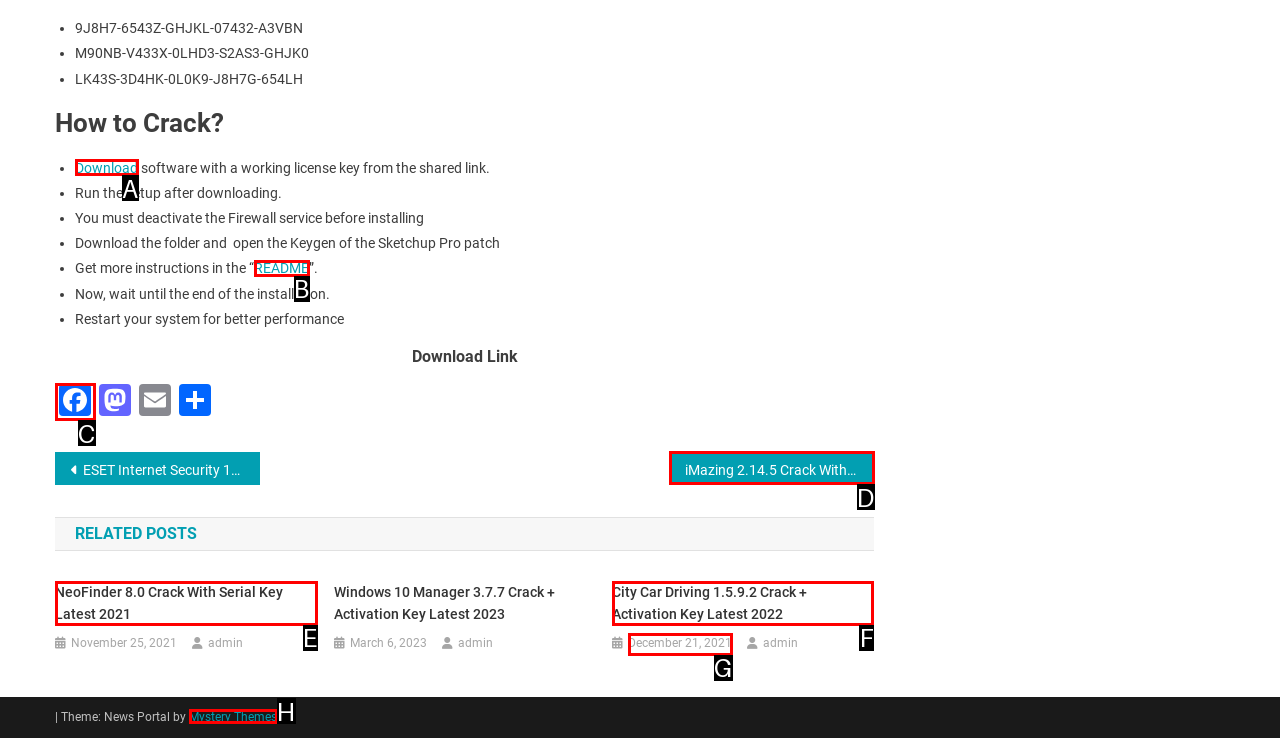For the task: Download the software, tell me the letter of the option you should click. Answer with the letter alone.

A